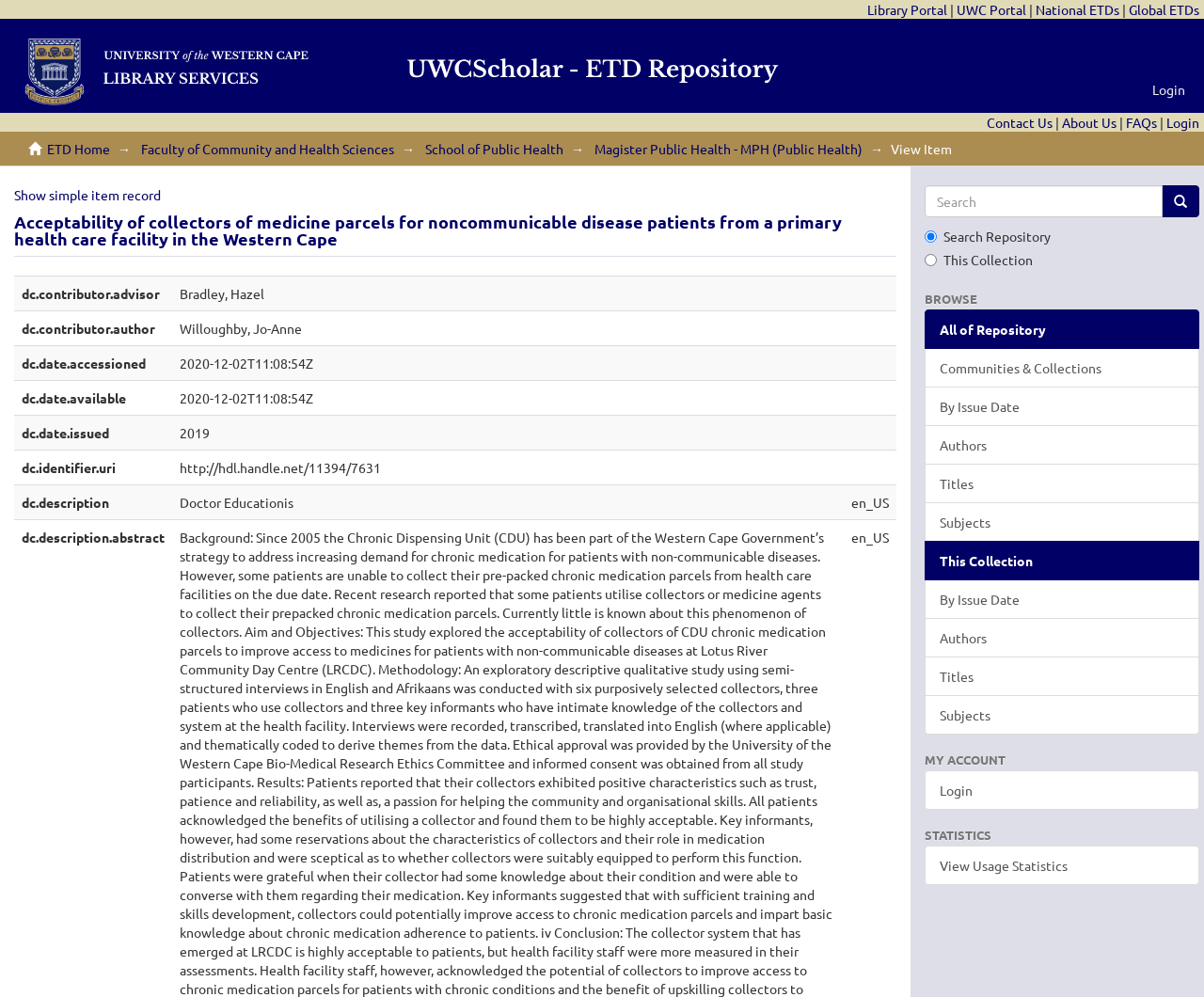Please provide the bounding box coordinate of the region that matches the element description: Contact Us. Coordinates should be in the format (top-left x, top-left y, bottom-right x, bottom-right y) and all values should be between 0 and 1.

[0.82, 0.114, 0.874, 0.131]